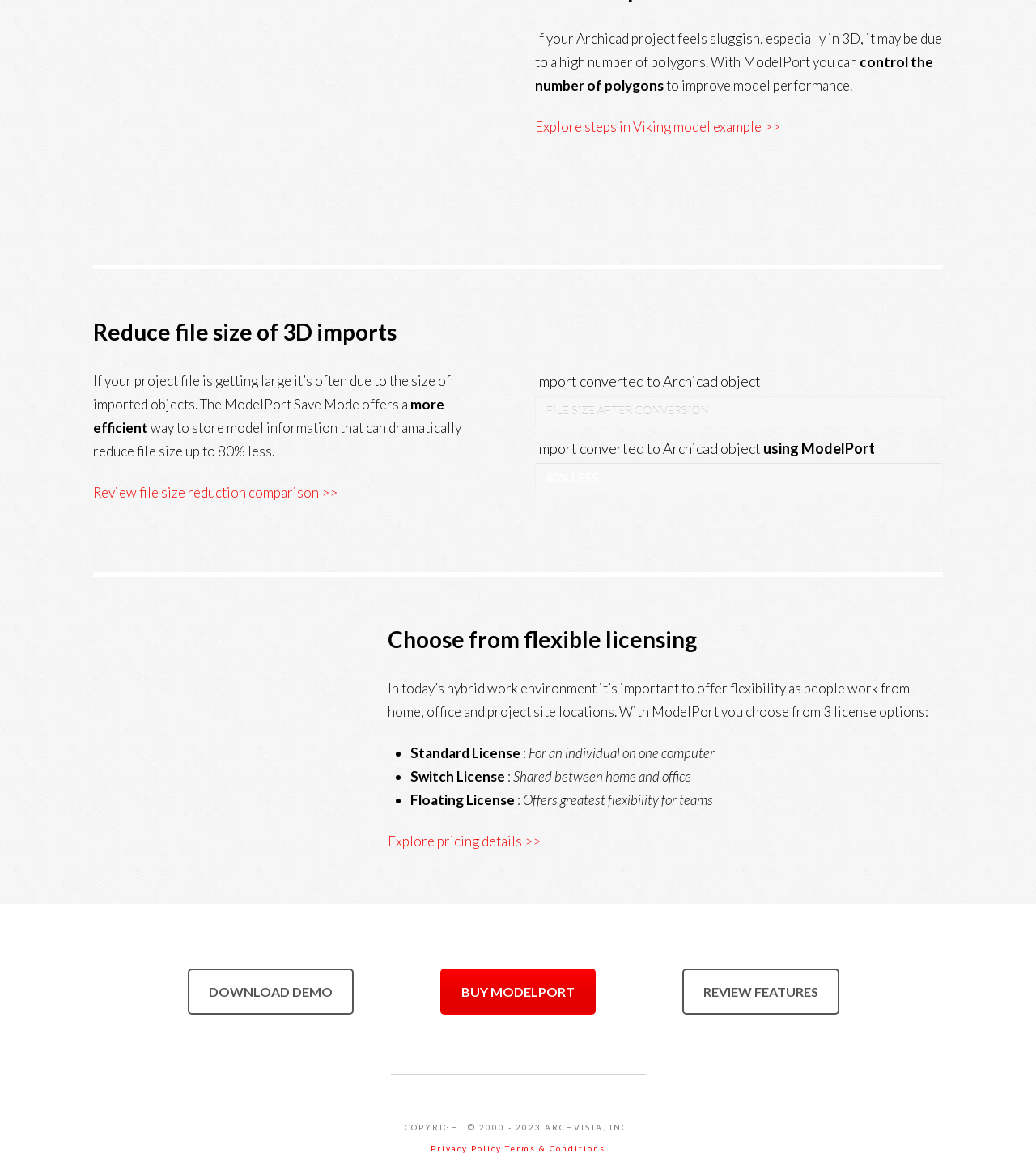Provide your answer in a single word or phrase: 
What is the purpose of the Viking model example?

Exploring steps